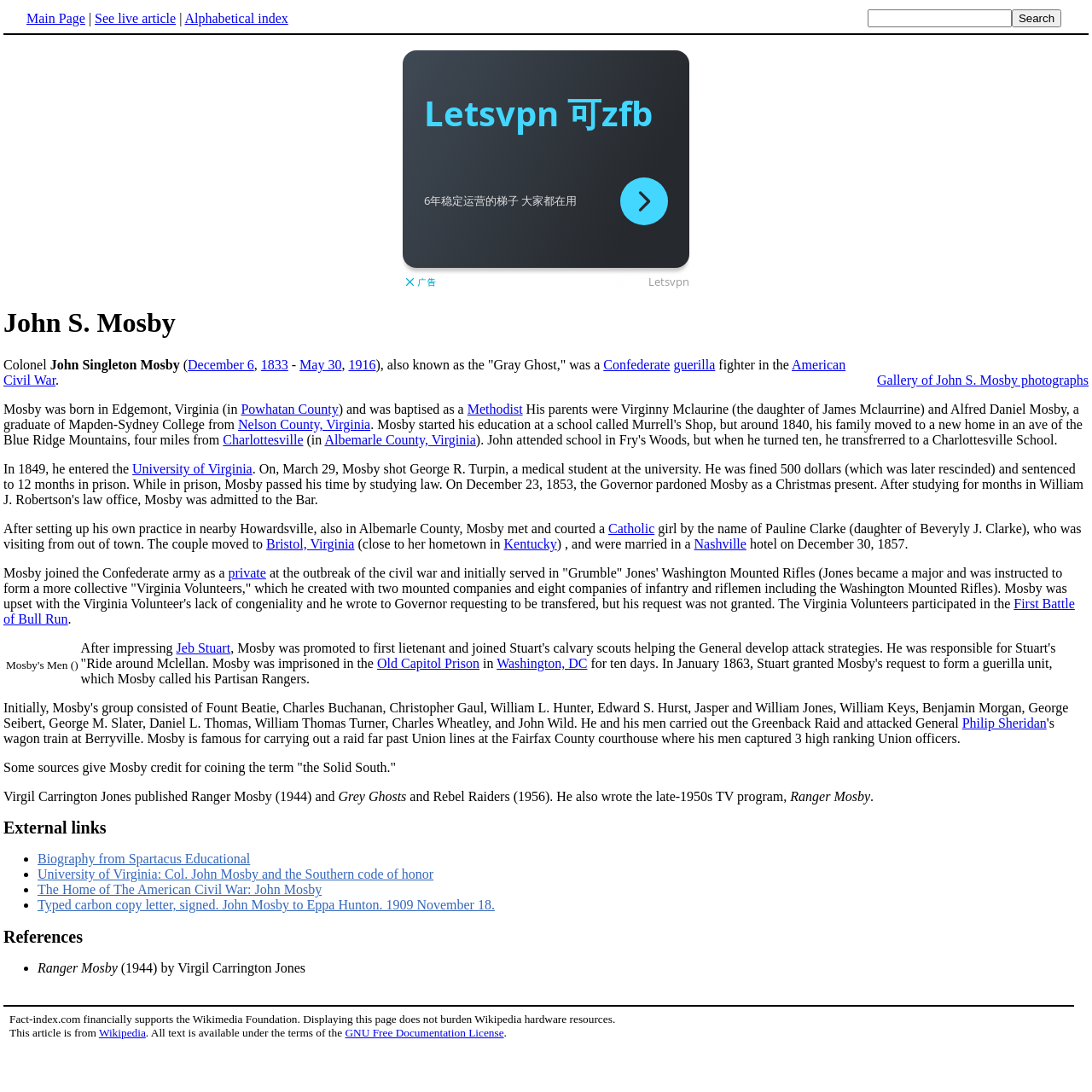Analyze and describe the webpage in a detailed narrative.

The webpage is about John S. Mosby, a Confederate guerilla fighter in the American Civil War. At the top, there is a heading with his name, followed by a table with three links: "Main Page", "See live article", and "Alphabetical index". To the right of this table, there is a search box with a "Search" button.

Below this, there is an advertisement iframe. Underneath the advertisement, there is a heading with Mosby's name again, followed by a link to a gallery of his photographs.

The main content of the webpage is a biographical article about Mosby. The article starts with a brief introduction, stating that Mosby was also known as the "Gray Ghost". It then provides details about his birth, family, education, and early life. The article continues to describe his military career, including his service in the Confederate army, his promotion to first lieutenant, and his imprisonment in the Old Capitol Prison.

The article also mentions Mosby's role in coining the term "the Solid South" and his connection to the TV program "Grey Ghosts". Additionally, there are several links to external sources, including biographies, articles, and letters written by Mosby.

At the bottom of the webpage, there are two headings: "External links" and "References". Under "External links", there are four links to websites with more information about Mosby. Under "References", there is a list of sources cited in the article, including a book titled "Ranger Mosby" by Virgil Carrington Jones.